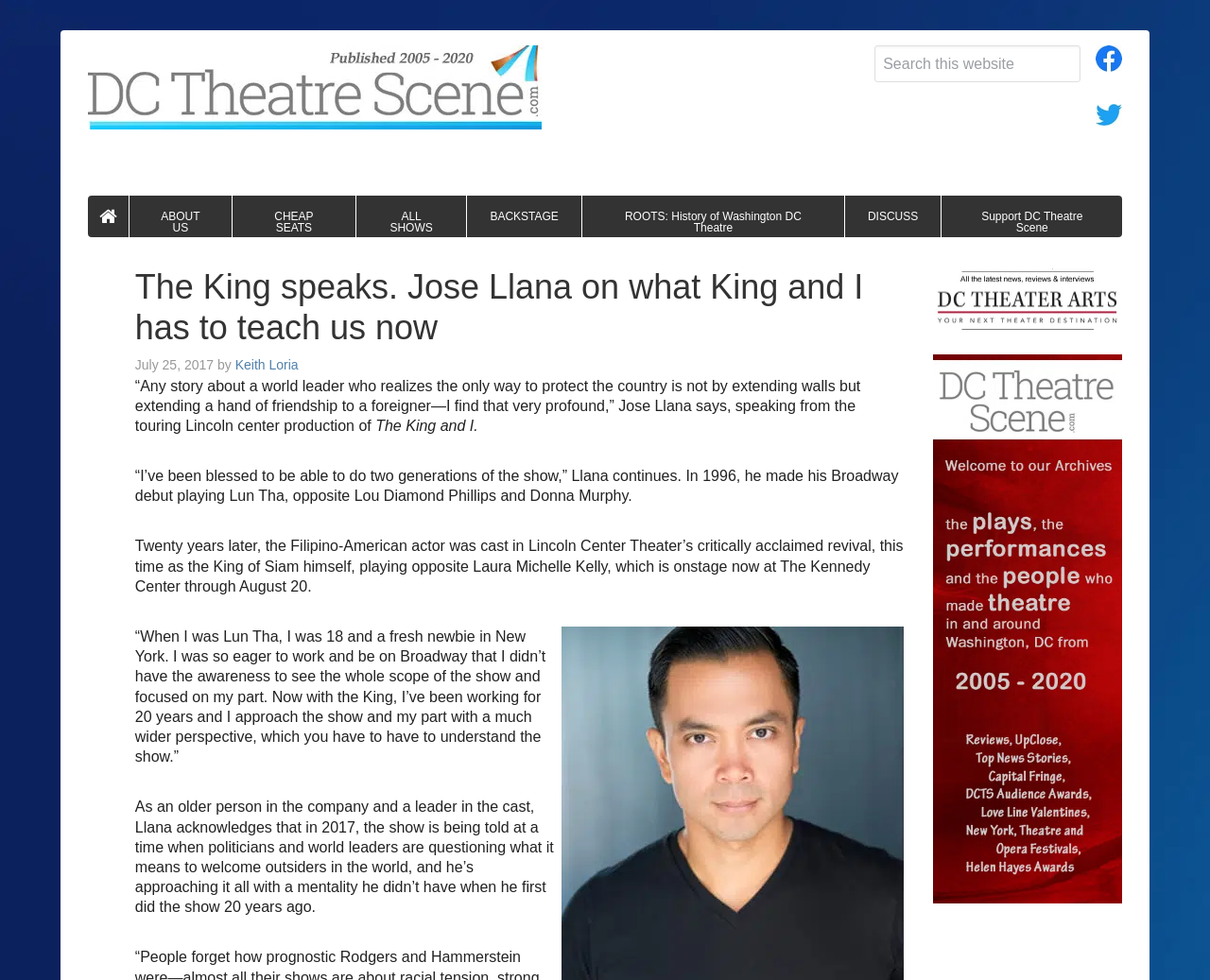Locate the bounding box of the UI element described in the following text: "Support DC Theatre Scene".

[0.778, 0.2, 0.927, 0.242]